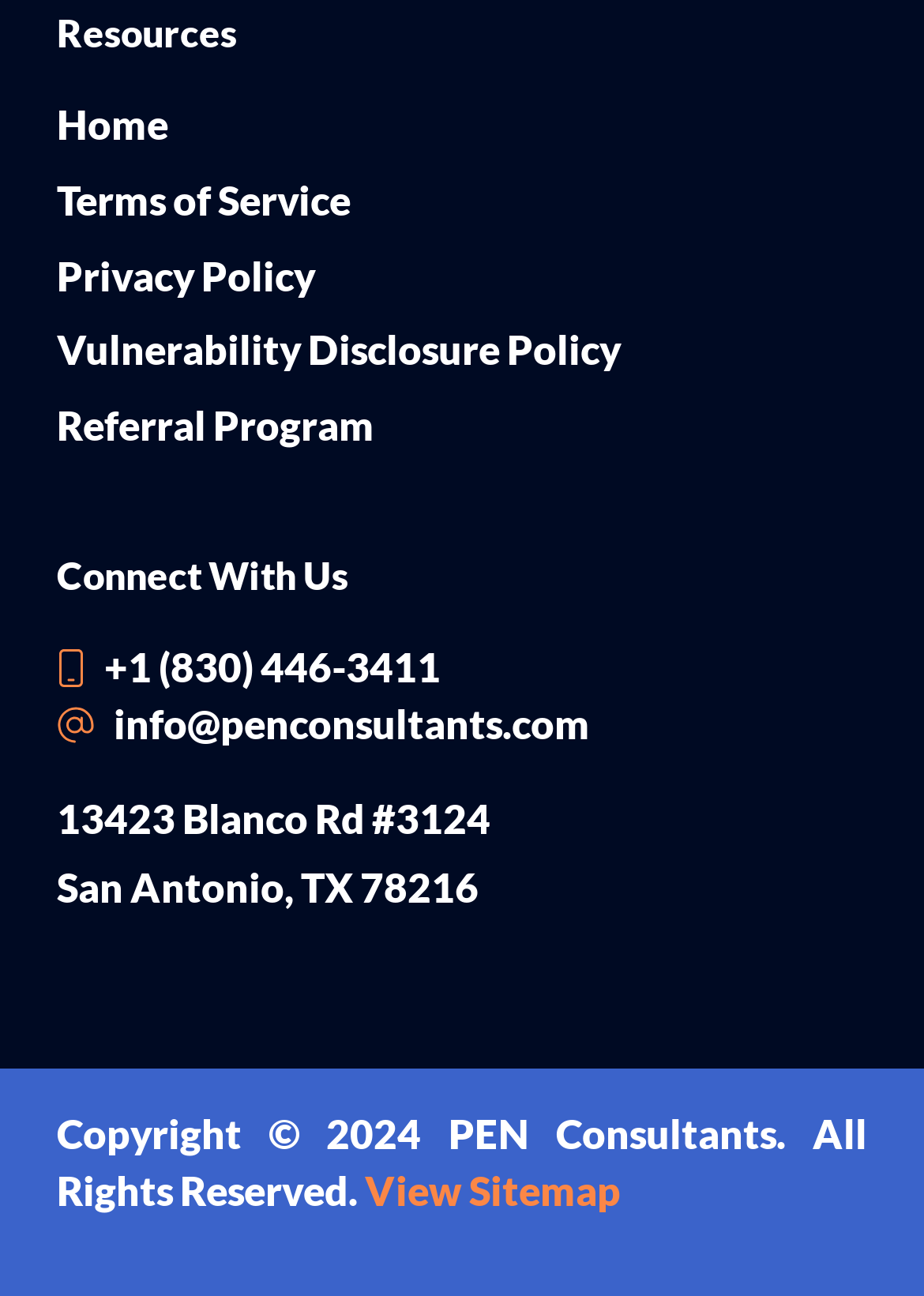Provide a brief response in the form of a single word or phrase:
What is the purpose of the 'Vulnerability Disclosure Policy' link?

To disclose vulnerabilities